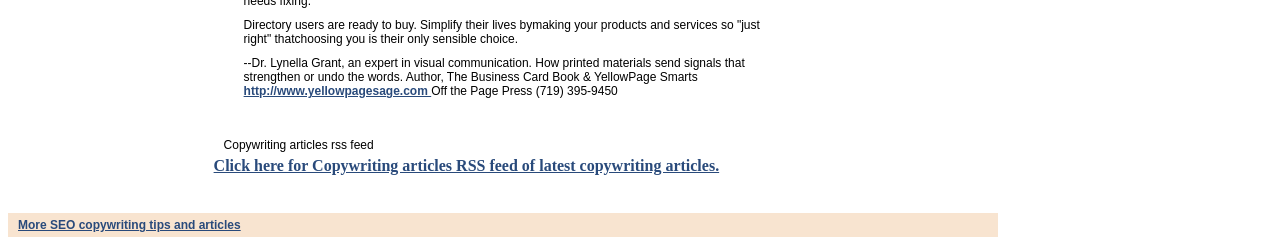What is the phone number of Off the Page Press?
Using the screenshot, give a one-word or short phrase answer.

(719) 395-9450